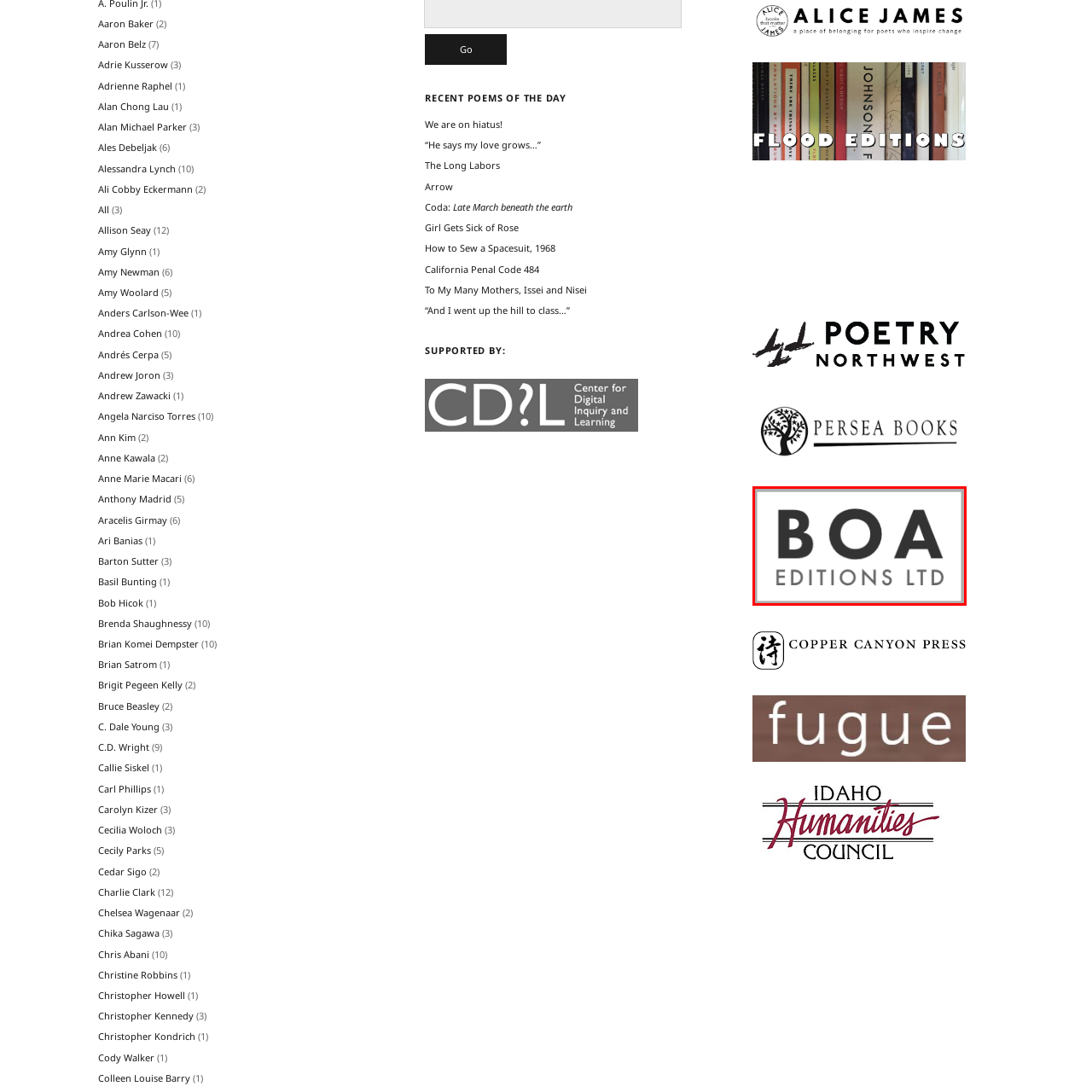Describe in detail the visual content enclosed by the red bounding box.

The logo of BOA Editions Ltd, a well-regarded independent press known for its commitment to publishing innovative and diverse works in poetry and prose. The logo features a bold, uppercase "BOA" prominently displayed, with "EDITION" and "LTD" in a smaller, more refined font below it, emphasizing the press's focus on quality literary publications. The clean, modern design and typographic contrast reflect the press's aesthetic values and dedication to supporting contemporary literature.